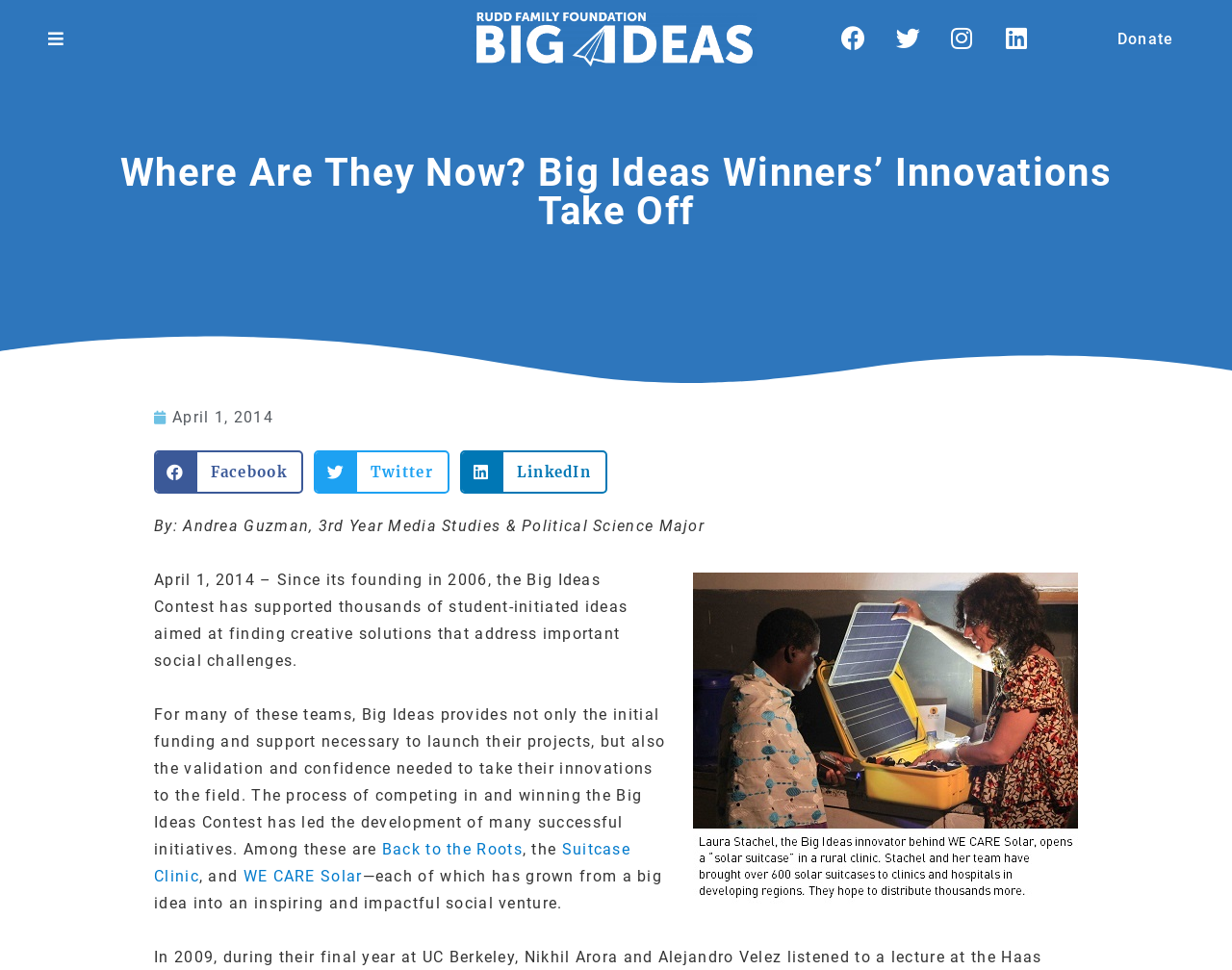Pinpoint the bounding box coordinates of the element that must be clicked to accomplish the following instruction: "Click the Donate button". The coordinates should be in the format of four float numbers between 0 and 1, i.e., [left, top, right, bottom].

[0.883, 0.017, 0.976, 0.063]